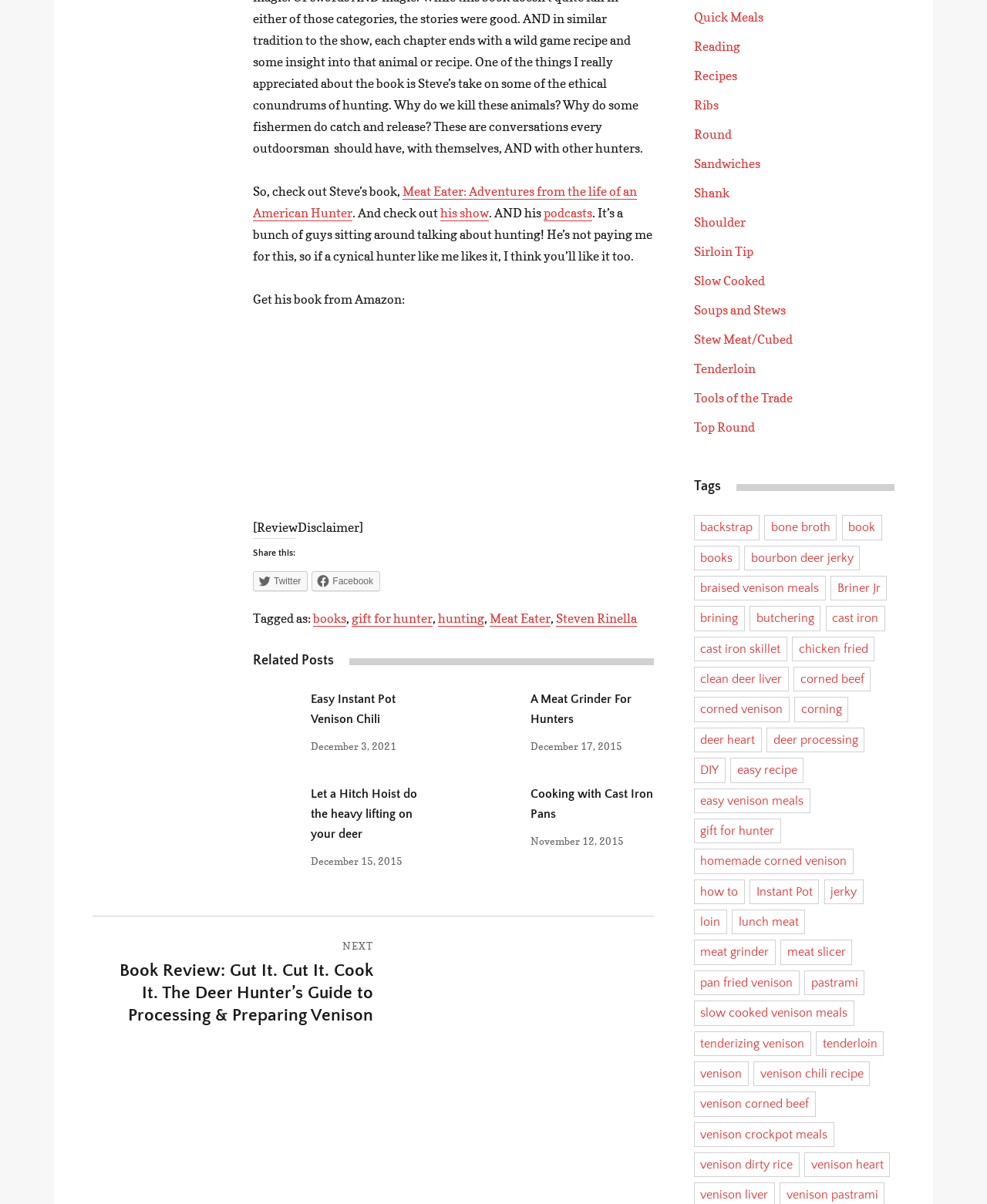Determine the coordinates of the bounding box for the clickable area needed to execute this instruction: "Check out related posts".

[0.256, 0.54, 0.662, 0.557]